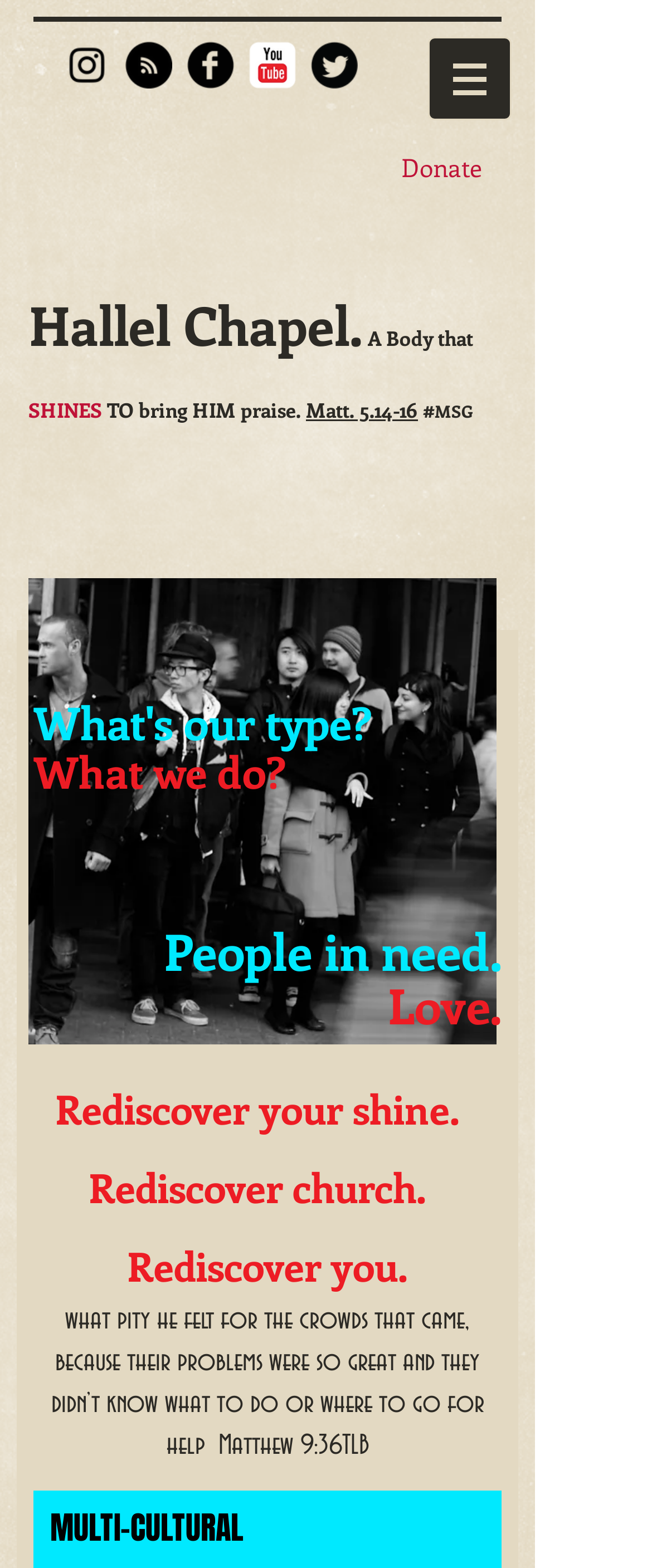Please provide a short answer using a single word or phrase for the question:
What is the theme of the image with the description 'B&W group shot.jpg'?

Multi-cultural people